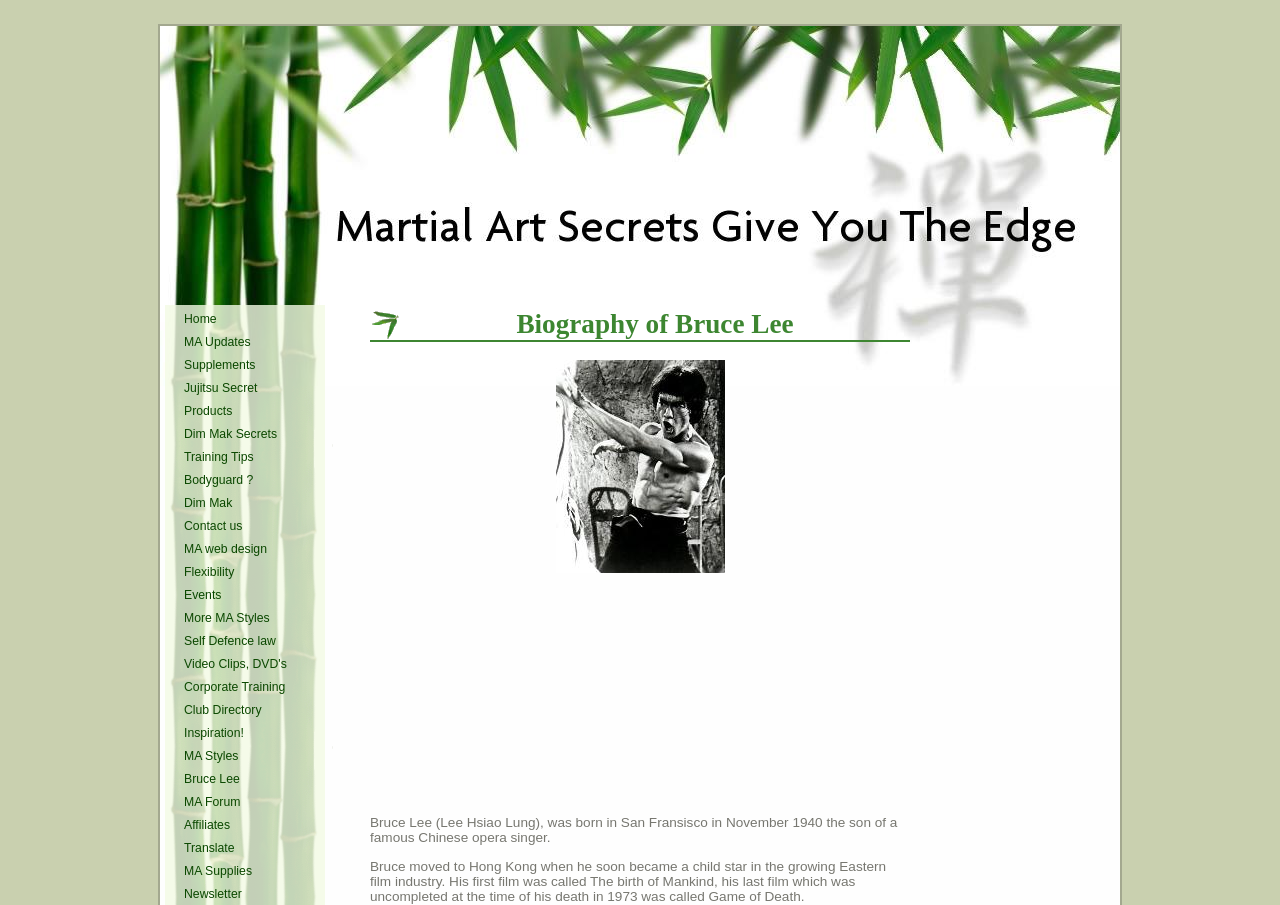Pinpoint the bounding box coordinates of the area that should be clicked to complete the following instruction: "Check the 'Advertisement' iframe". The coordinates must be given as four float numbers between 0 and 1, i.e., [left, top, right, bottom].

[0.289, 0.648, 0.445, 0.869]